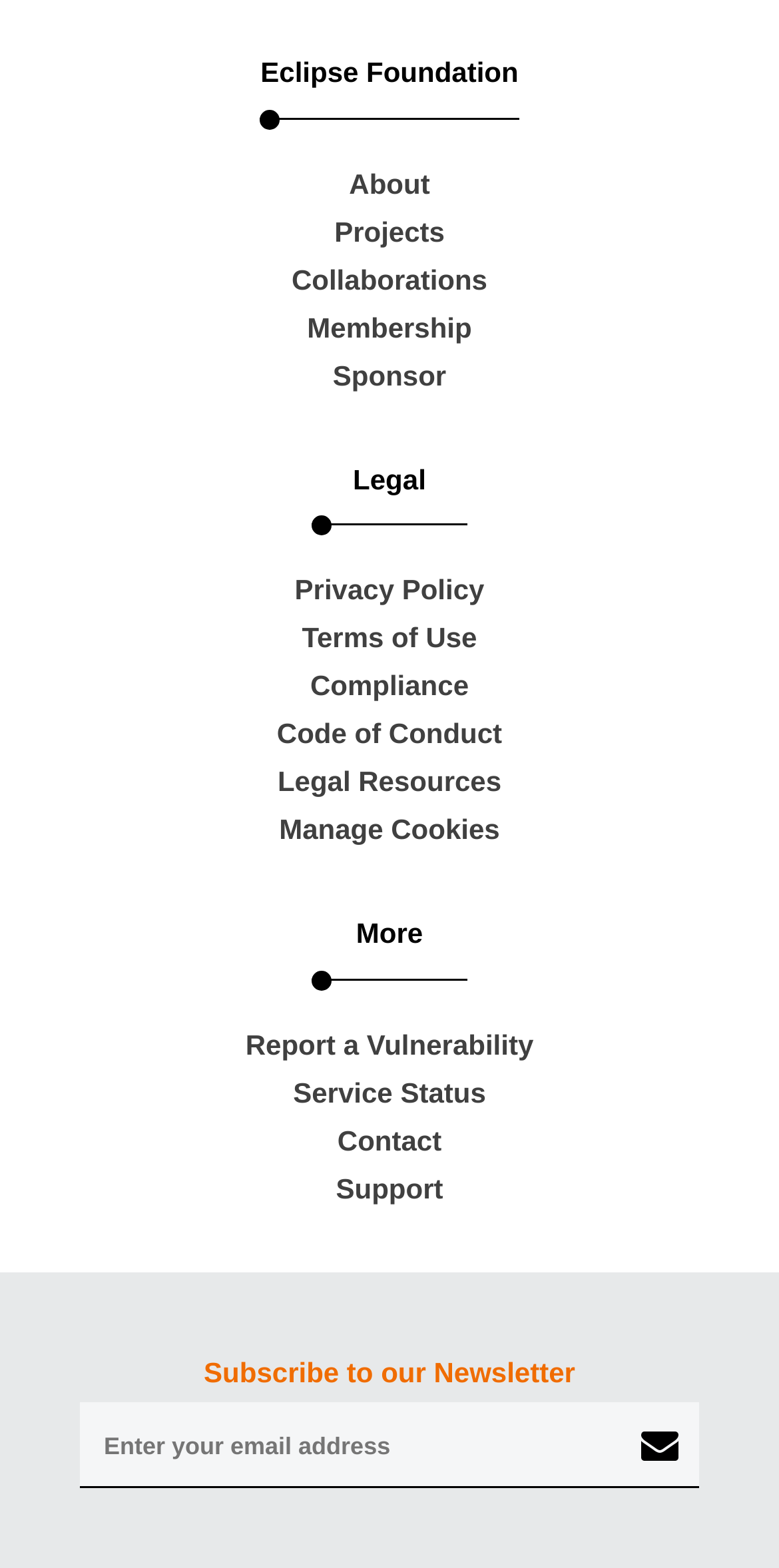Utilize the details in the image to give a detailed response to the question: What is the name of the organization?

The name of the organization can be found at the top of the webpage, where it says 'Eclipse Foundation' in a static text element.